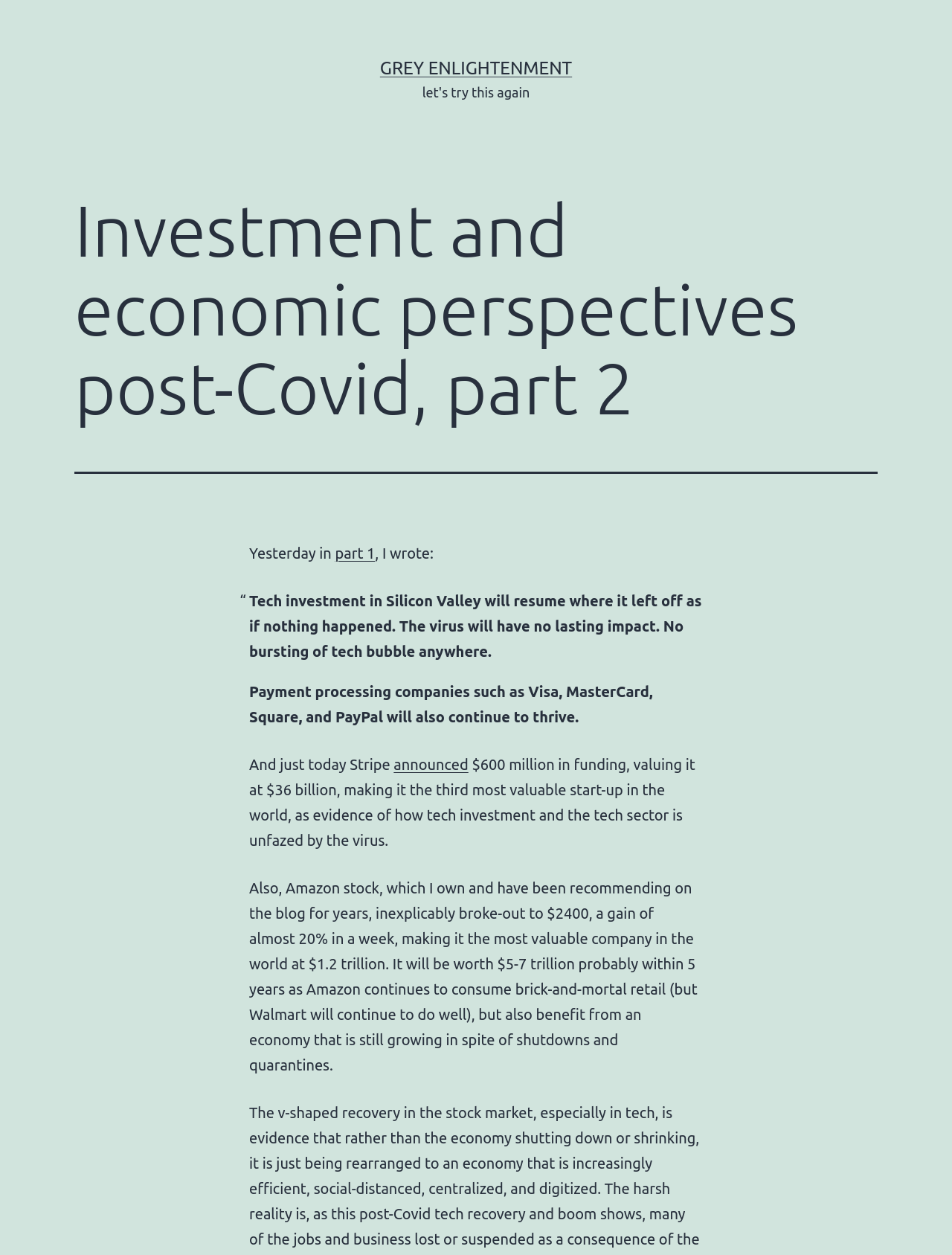Answer the question using only one word or a concise phrase: What is the predicted value of Amazon in 5 years?

$5-7 trillion